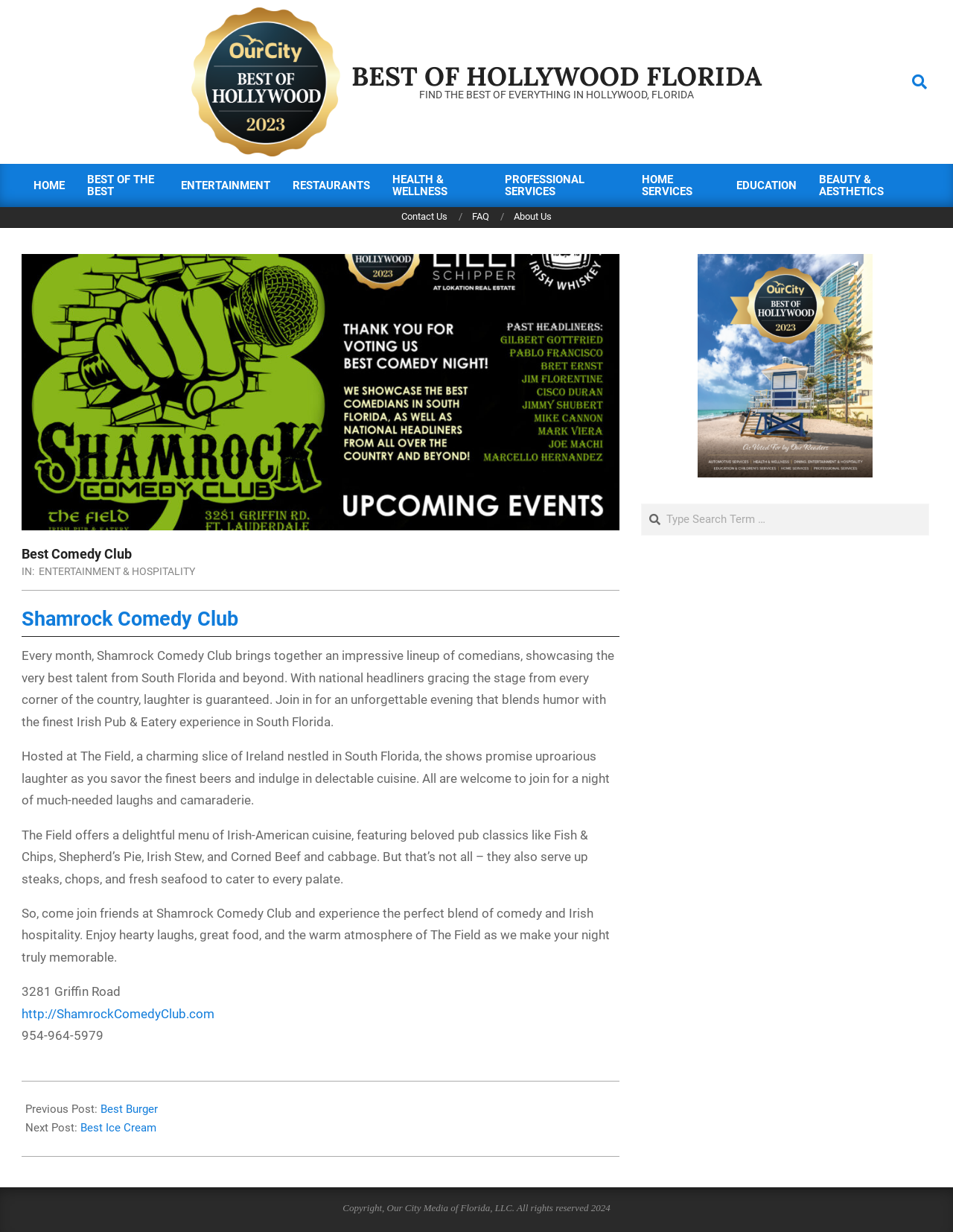Determine the bounding box coordinates in the format (top-left x, top-left y, bottom-right x, bottom-right y). Ensure all values are floating point numbers between 0 and 1. Identify the bounding box of the UI element described by: http://ShamrockComedyClub.com

[0.023, 0.817, 0.225, 0.829]